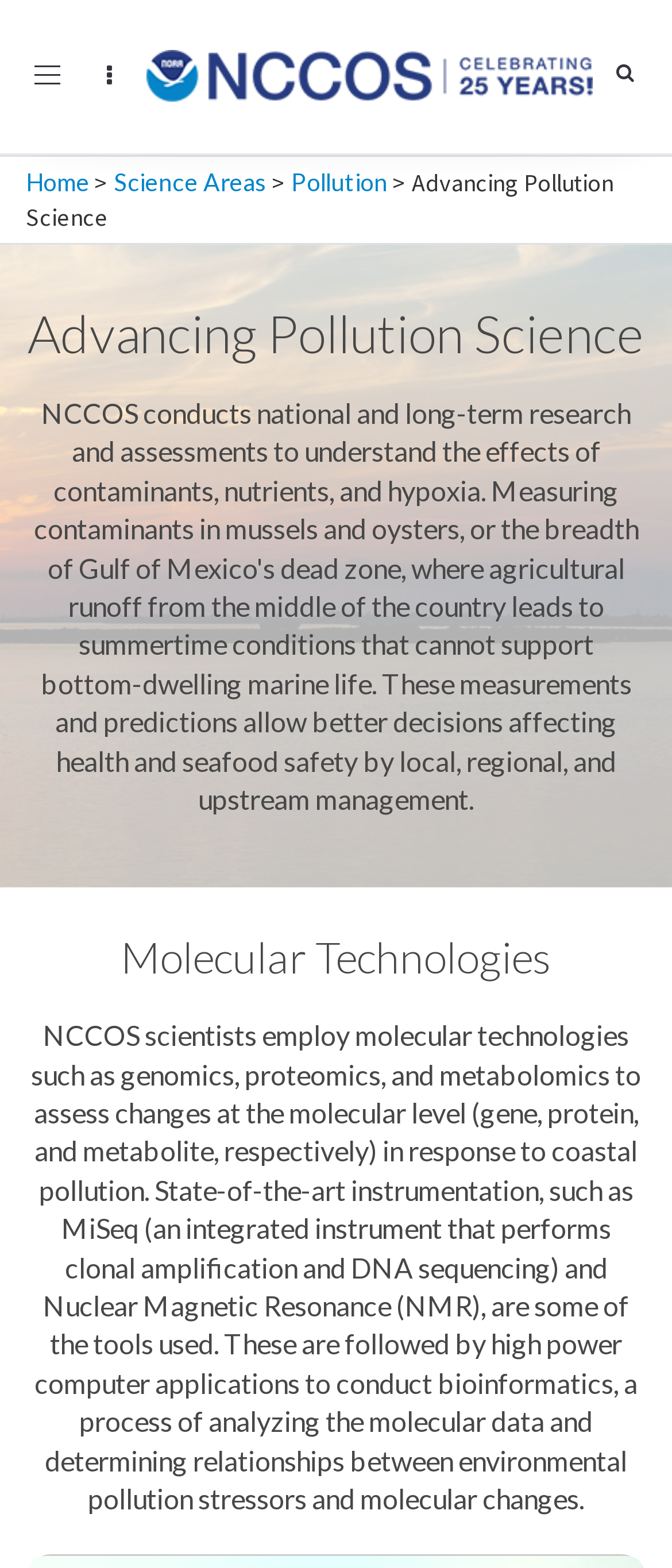What is the name of the website?
Please elaborate on the answer to the question with detailed information.

I found the answer by looking at the image element with the text 'NCCOS Coastal Science Website' which is located at the top of the webpage.